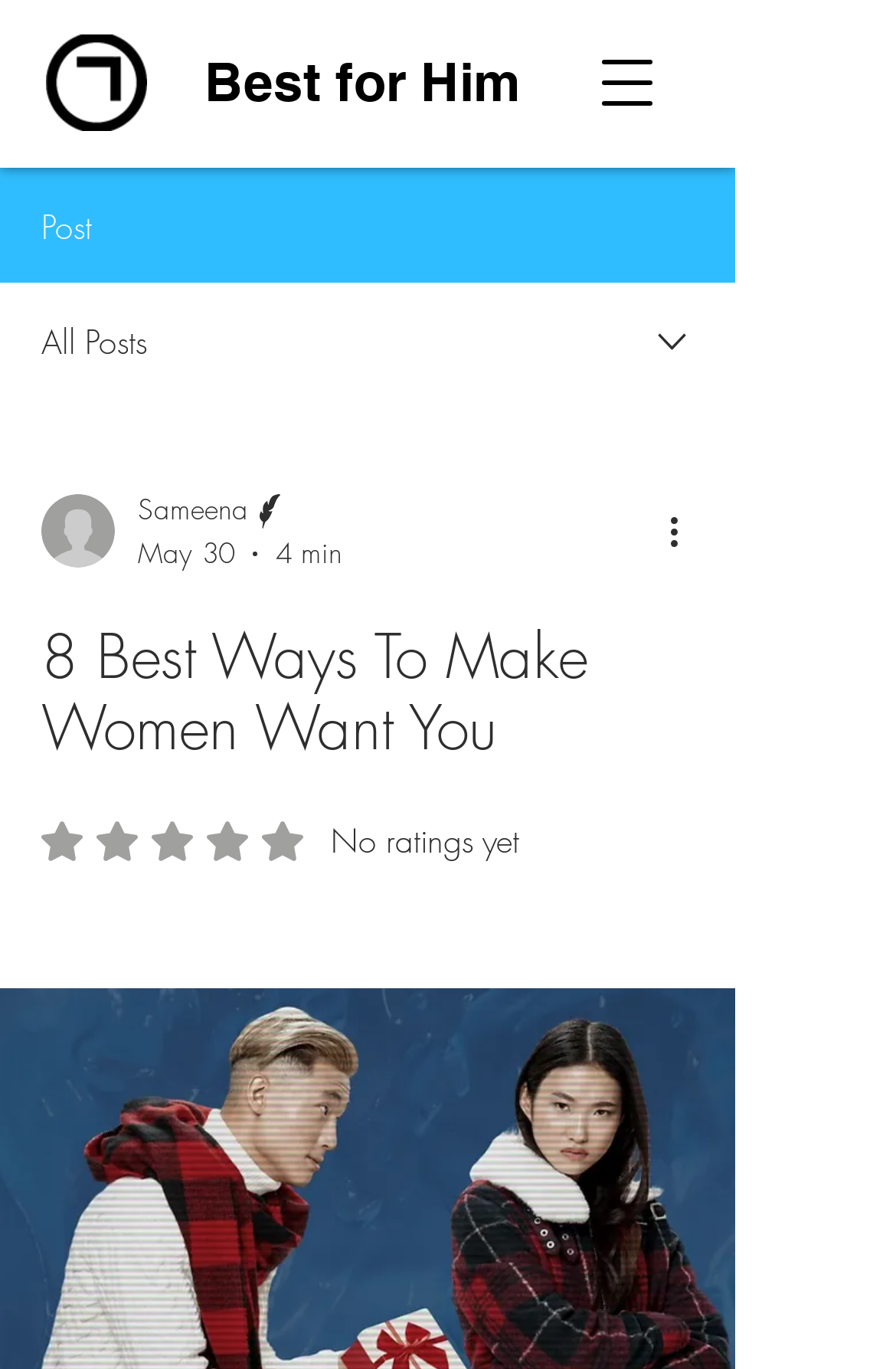Can you find and provide the main heading text of this webpage?

8 Best Ways To Make Women Want You